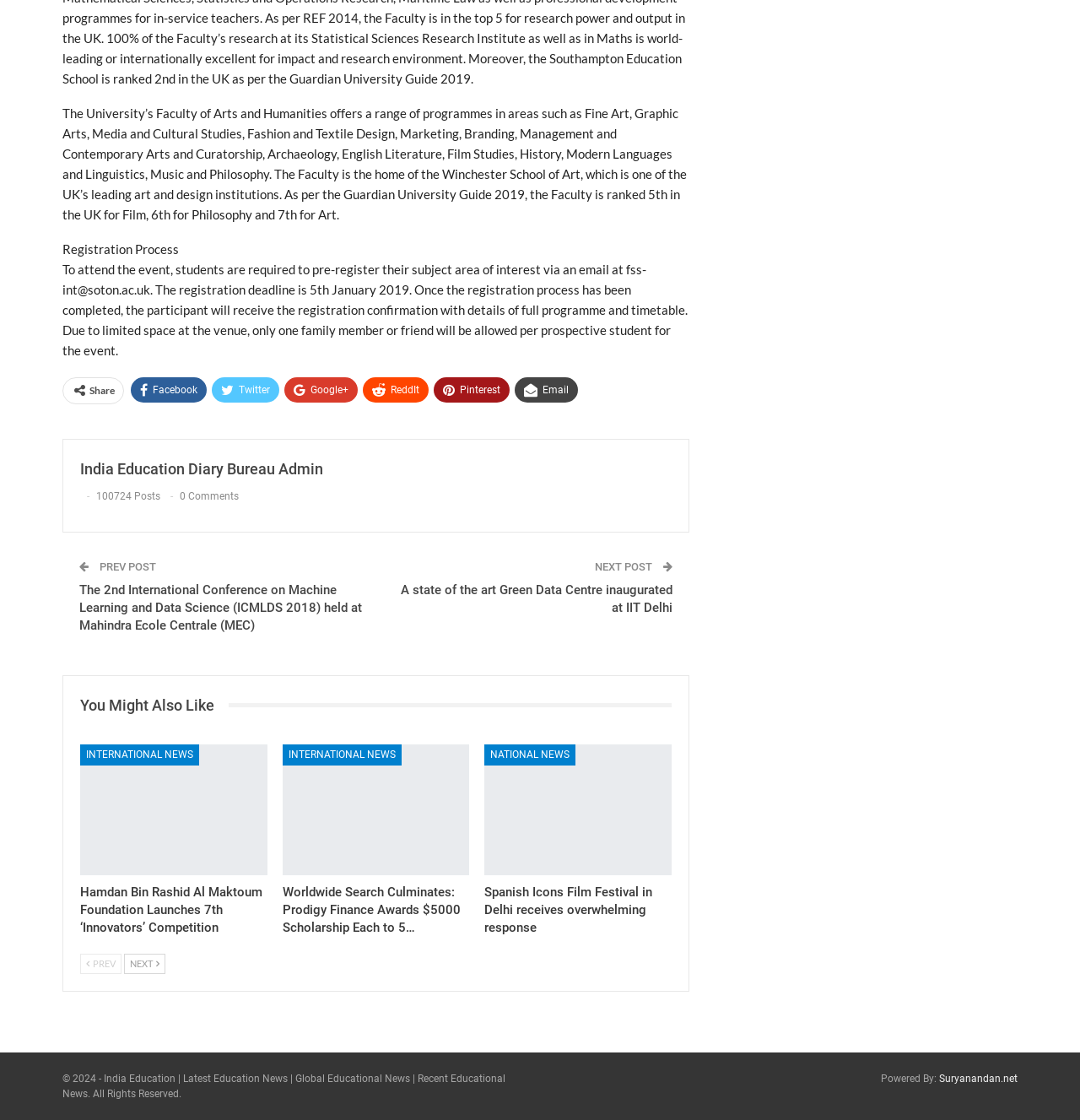Determine the bounding box coordinates of the area to click in order to meet this instruction: "Email this post".

[0.477, 0.337, 0.535, 0.36]